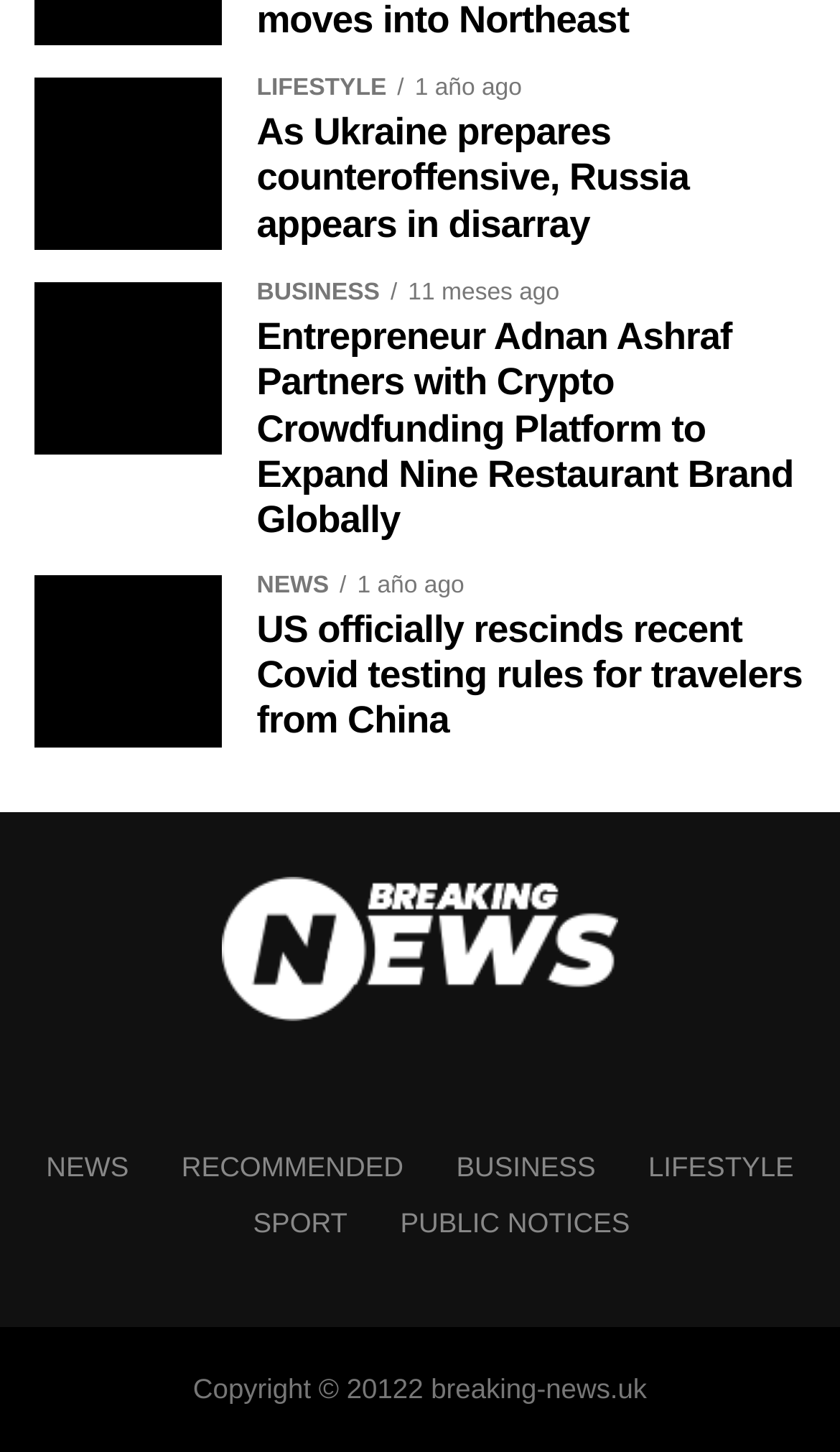Please answer the following query using a single word or phrase: 
What is the category of the news article?

Breaking News